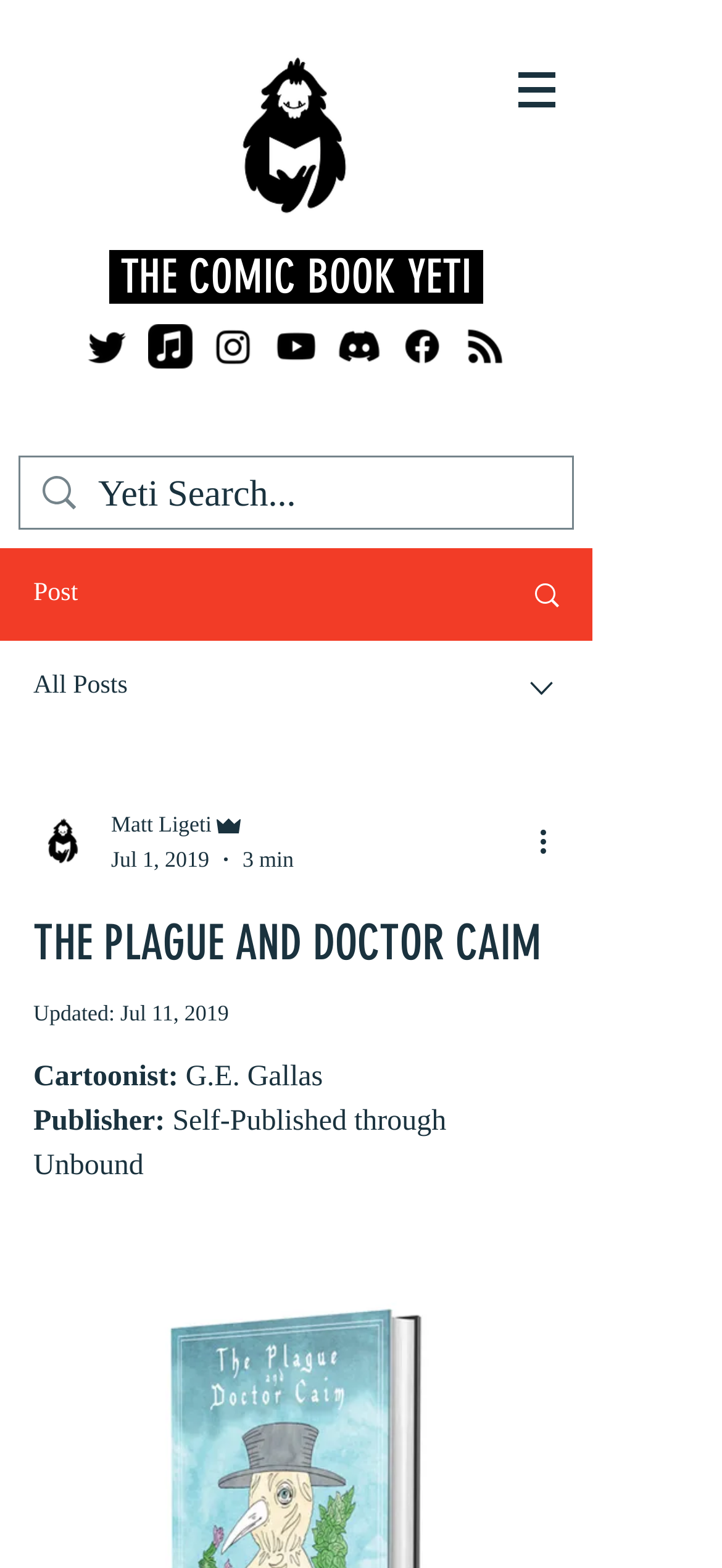What is the date of the last update?
Examine the webpage screenshot and provide an in-depth answer to the question.

I found the answer by looking at the generic element with the text 'Updated:' and its adjacent generic element with the text 'Jul 11, 2019'.